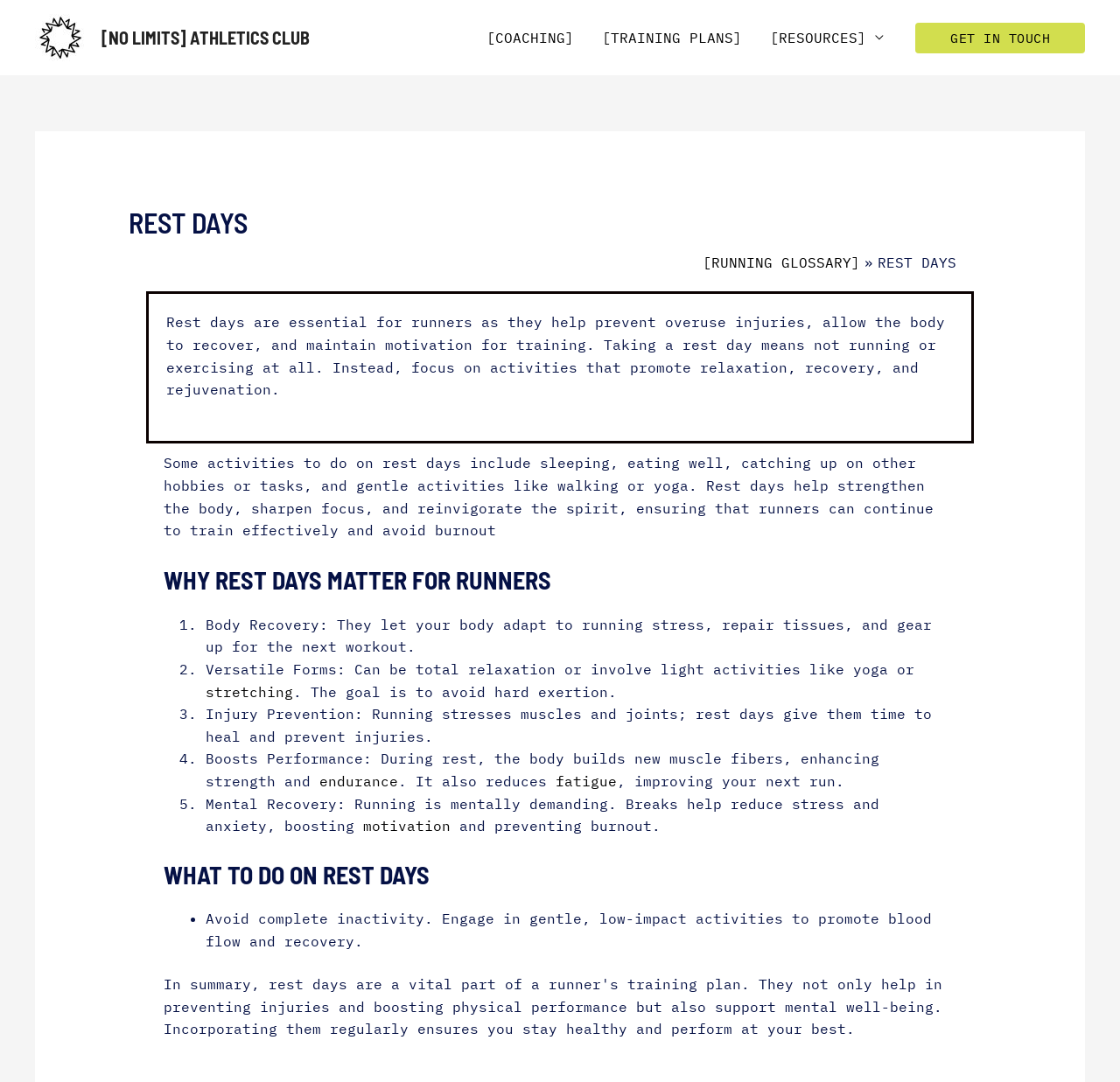Give a comprehensive overview of the webpage, including key elements.

The webpage is about rest days for runners, specifically discussing their importance and what to do on these days. At the top, there is a logo and a navigation menu with links to coaching, training plans, and resources. On the top right, there is a "Get in Touch" link.

Below the navigation menu, there is a header with the title "REST DAYS" and a breadcrumb navigation showing the current page's location within the website, with a link to the "RUNNING GLOSSARY" page.

The main content of the page is divided into three sections. The first section explains the importance of rest days for runners, stating that they help prevent overuse injuries, allow the body to recover, and maintain motivation for training. It also provides some examples of activities to do on rest days, such as sleeping, eating well, and gentle activities like walking or yoga.

The second section, titled "WHY REST DAYS MATTER FOR RUNNERS", lists five reasons why rest days are essential for runners. These reasons include body recovery, versatile forms of rest, injury prevention, boosts performance, and mental recovery. Each reason is accompanied by a brief explanation and some links to related terms like "stretching", "endurance", and "fatigue".

The third section, titled "WHAT TO DO ON REST DAYS", provides some guidelines on how to make the most of rest days. It advises against complete inactivity and suggests engaging in gentle, low-impact activities to promote blood flow and recovery.

Throughout the page, there are no images, but there are several links to other pages and related terms, as well as headings and subheadings to organize the content.